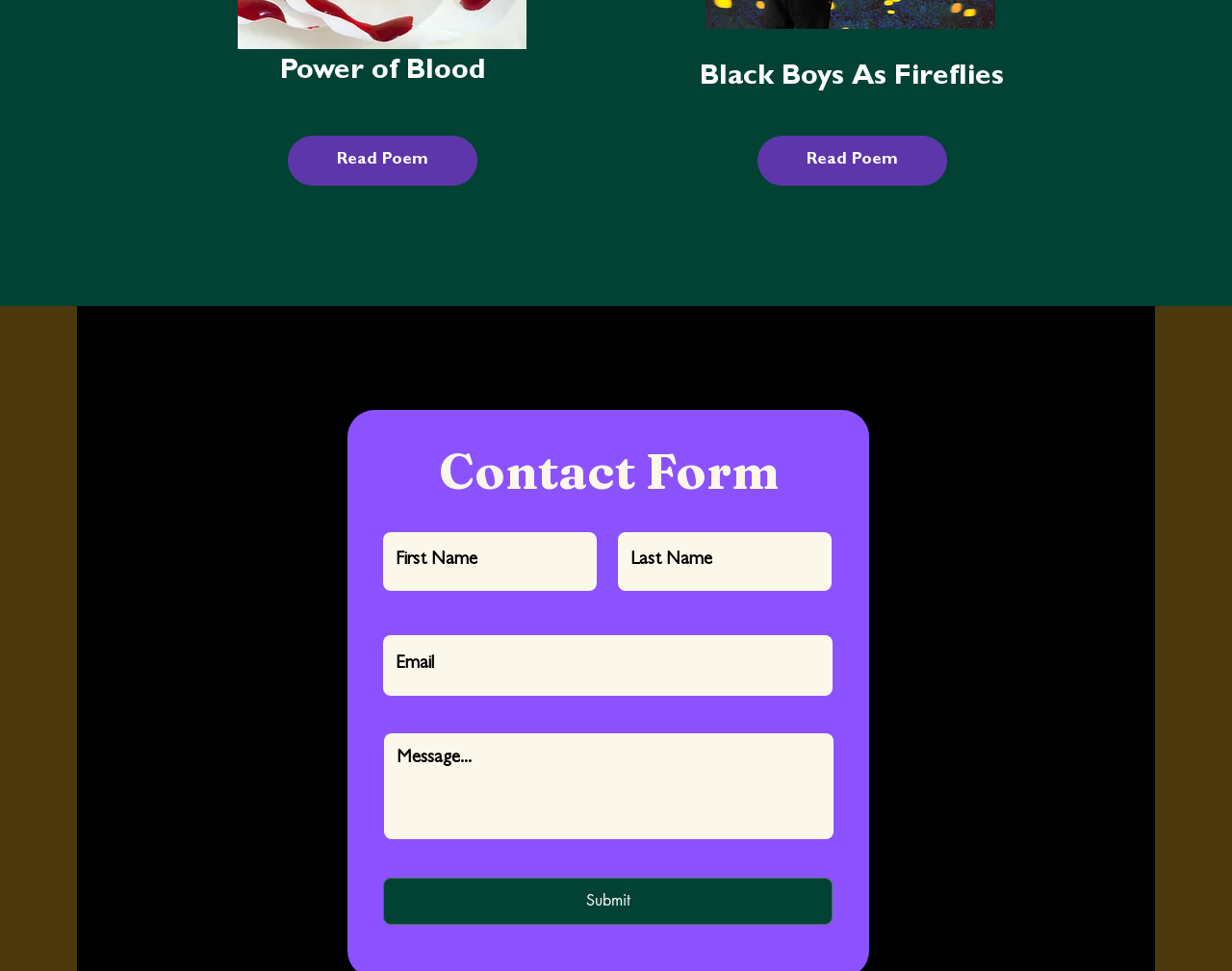Identify the bounding box for the UI element described as: "Read Poem". The coordinates should be four float numbers between 0 and 1, i.e., [left, top, right, bottom].

[0.234, 0.14, 0.388, 0.191]